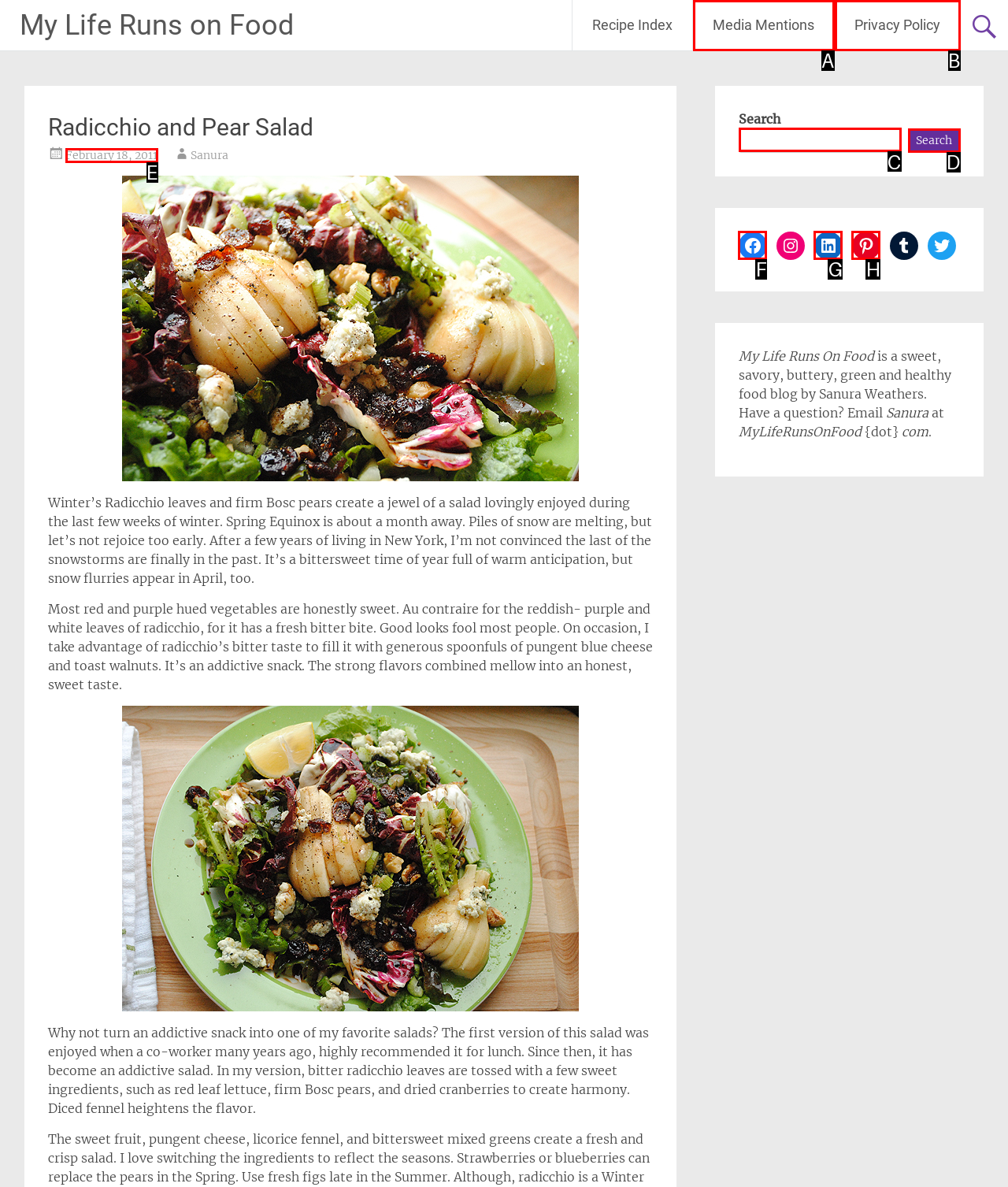Tell me which one HTML element I should click to complete the following task: Click on 'HOME' Answer with the option's letter from the given choices directly.

None